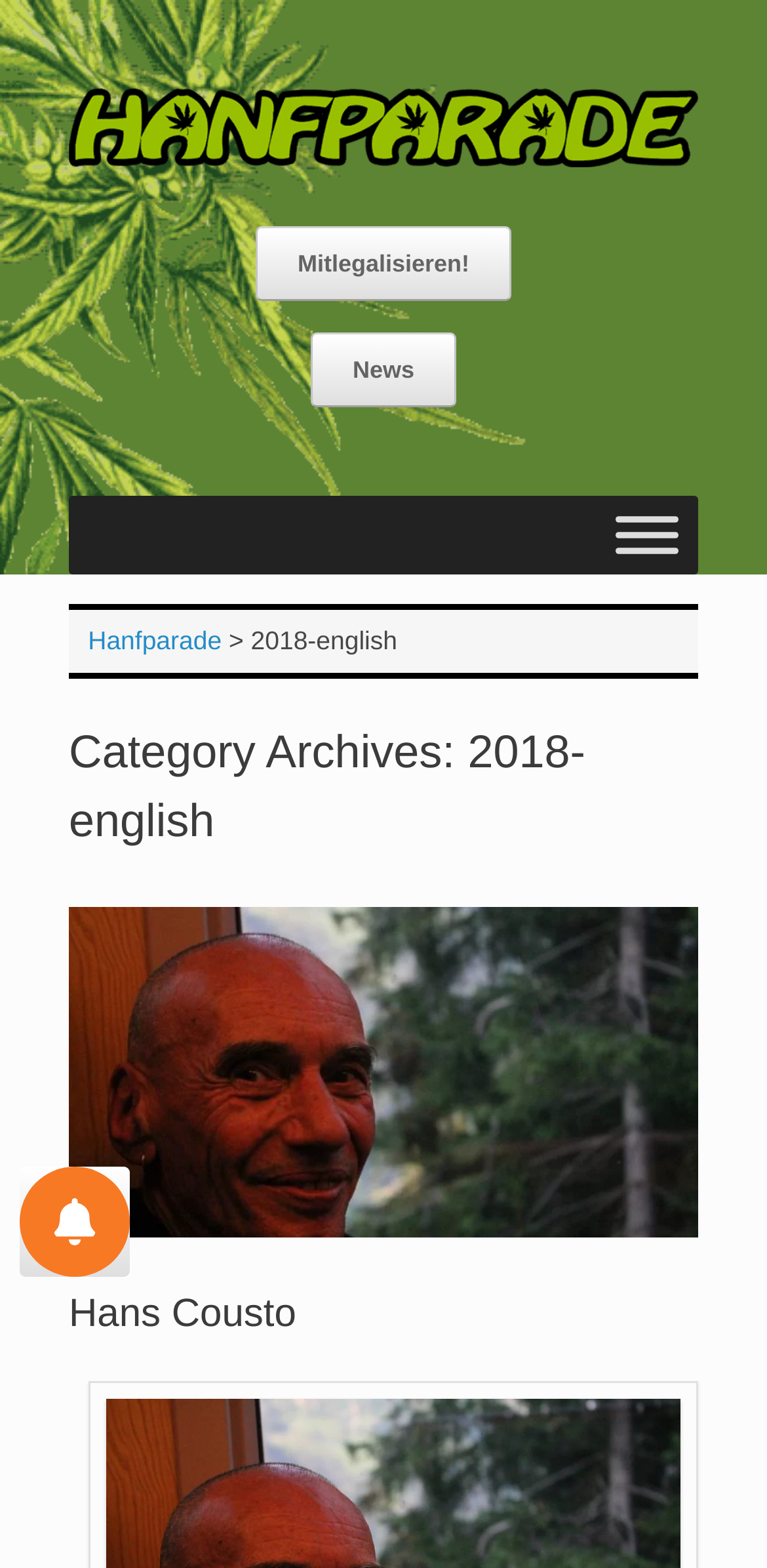For the following element description, predict the bounding box coordinates in the format (top-left x, top-left y, bottom-right x, bottom-right y). All values should be floating point numbers between 0 and 1. Description: Hans Cousto

[0.09, 0.824, 0.386, 0.852]